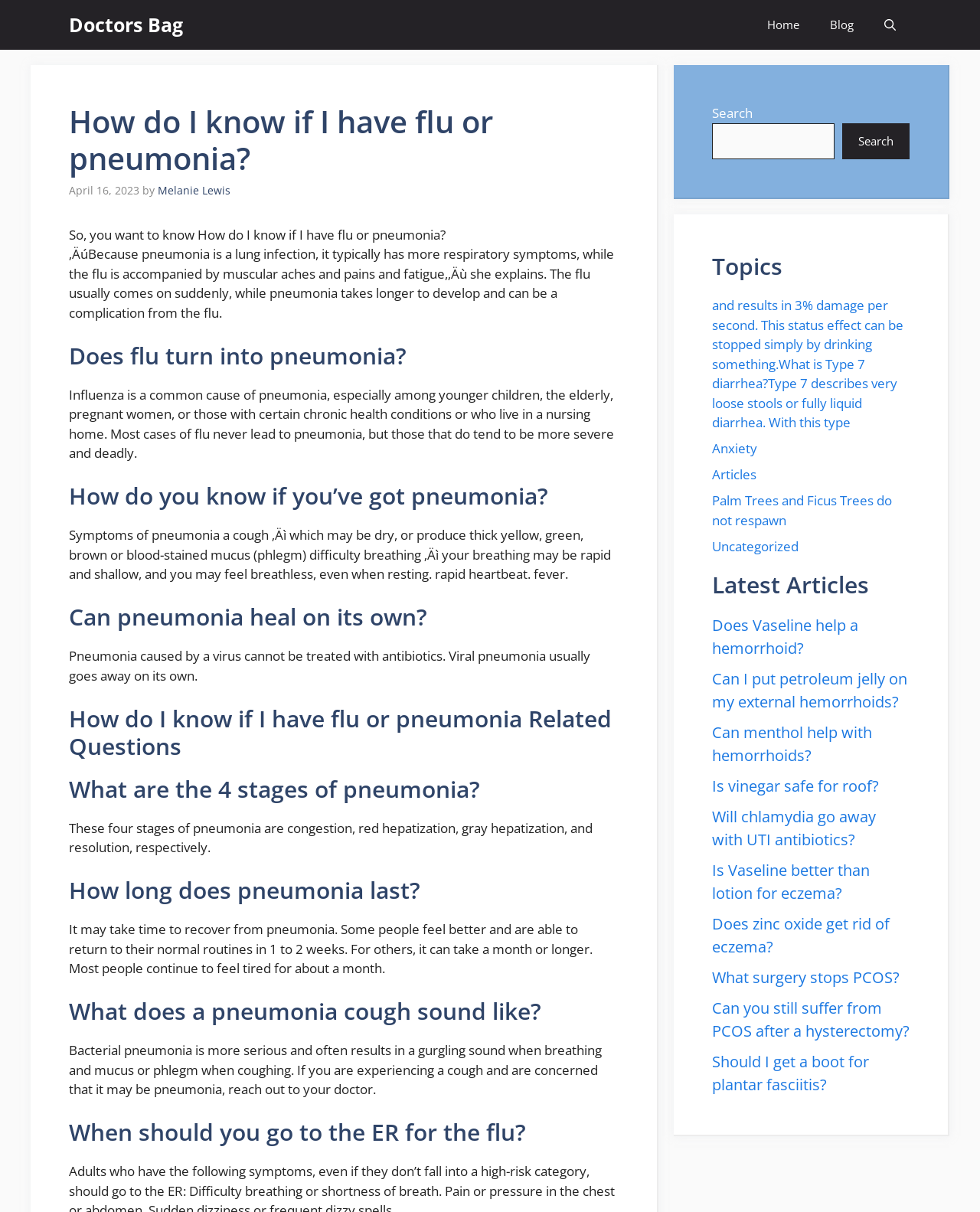Find the bounding box coordinates of the element to click in order to complete this instruction: "Learn more about 'Anxiety'". The bounding box coordinates must be four float numbers between 0 and 1, denoted as [left, top, right, bottom].

[0.727, 0.363, 0.773, 0.377]